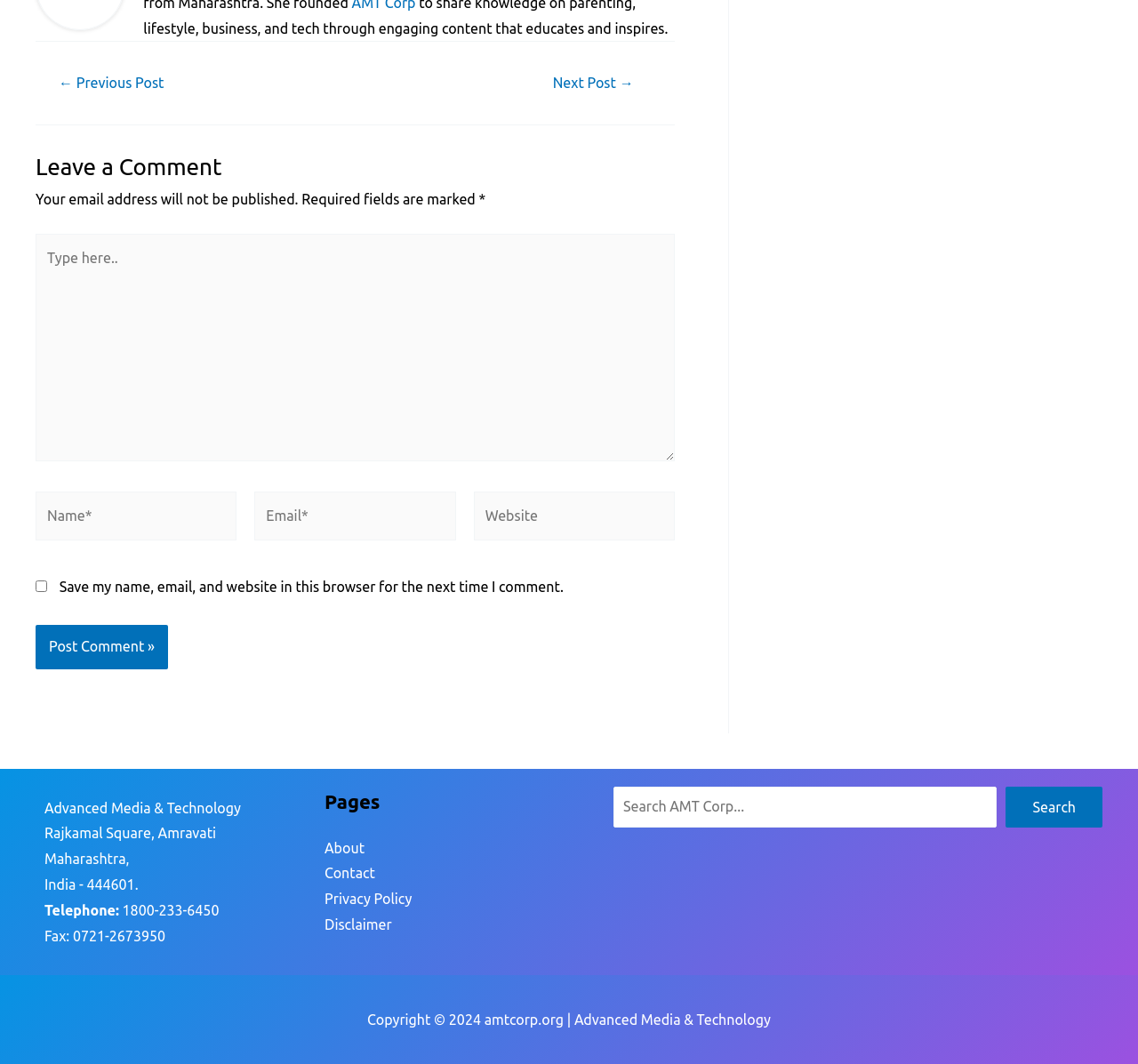How many links are there in the 'Pages' section?
Deliver a detailed and extensive answer to the question.

The 'Pages' section is located in the right sidebar of the webpage and contains four links: 'About', 'Contact', 'Privacy Policy', and 'Disclaimer'.